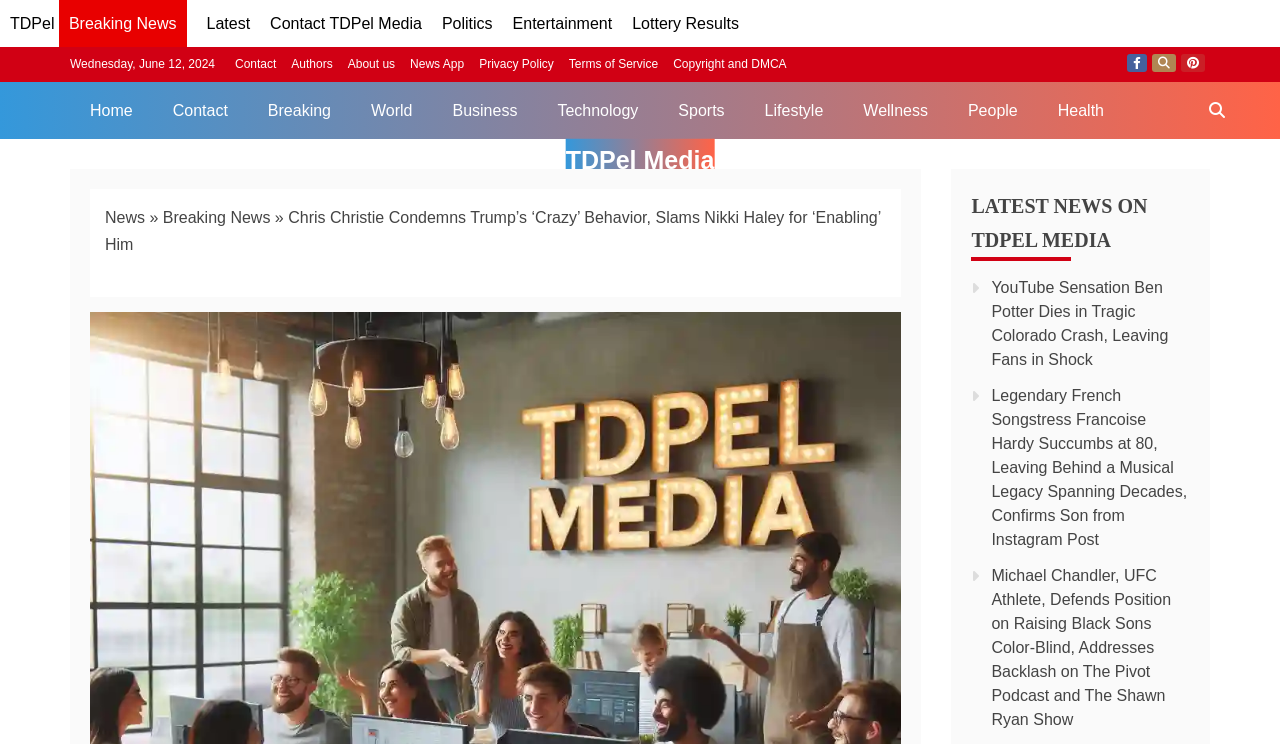Provide the bounding box coordinates for the specified HTML element described in this description: "Terms of Service". The coordinates should be four float numbers ranging from 0 to 1, in the format [left, top, right, bottom].

[0.444, 0.077, 0.514, 0.096]